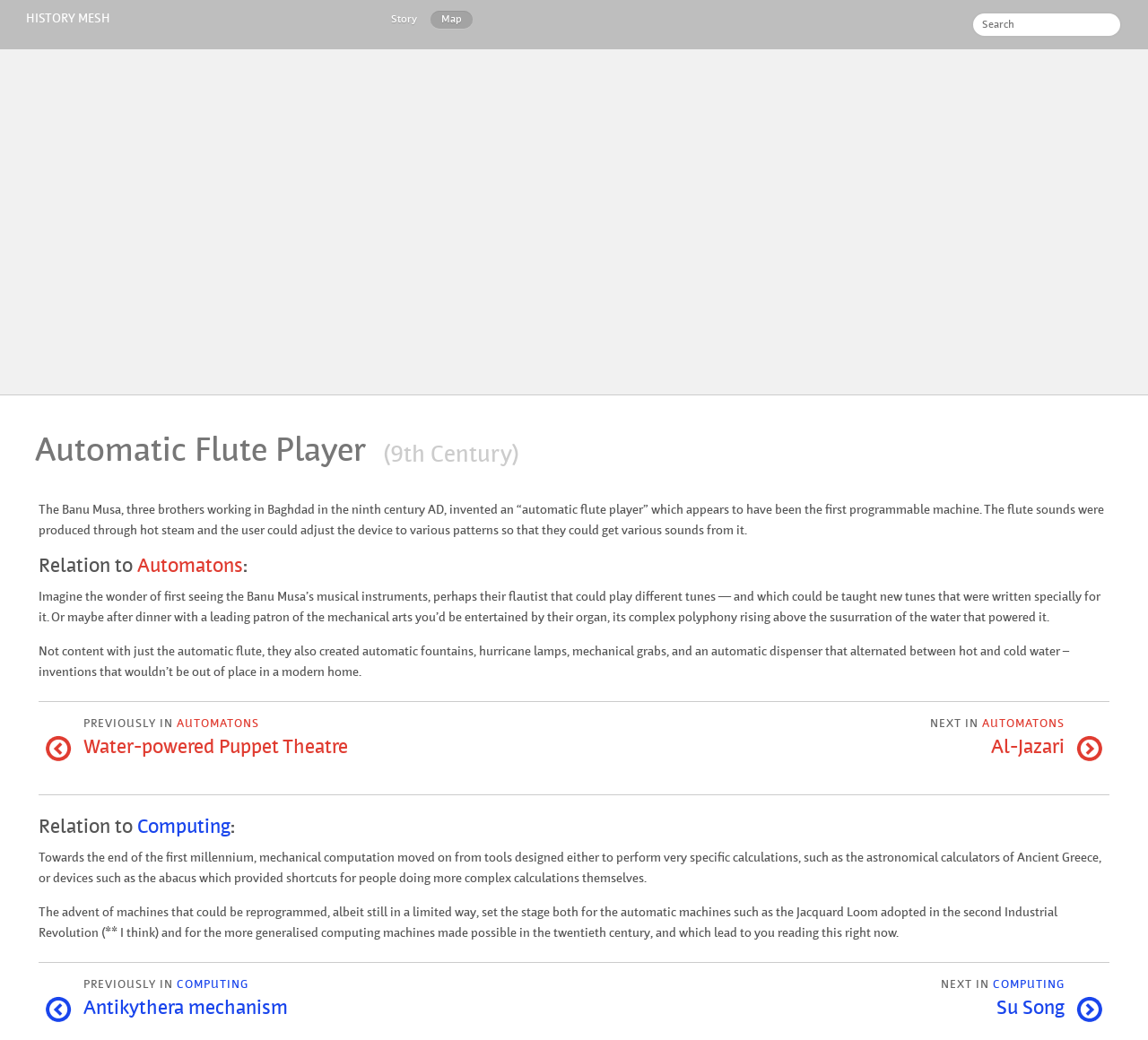Please locate the bounding box coordinates of the region I need to click to follow this instruction: "Read about the Automatic Flute Player".

[0.0, 0.38, 1.0, 0.448]